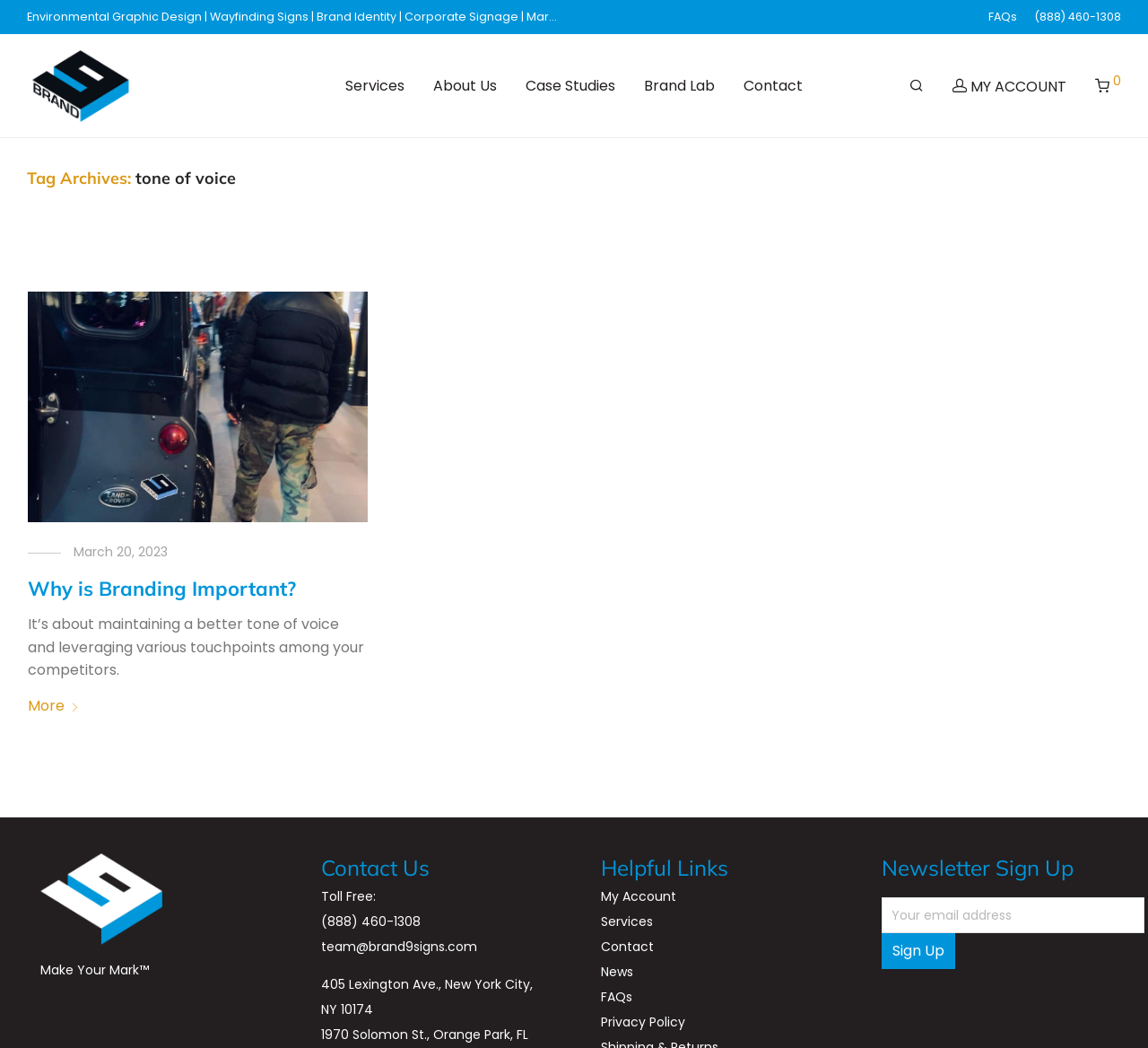Please determine the bounding box coordinates of the element's region to click in order to carry out the following instruction: "Read about Why is Branding Important?". The coordinates should be four float numbers between 0 and 1, i.e., [left, top, right, bottom].

[0.024, 0.278, 0.32, 0.498]